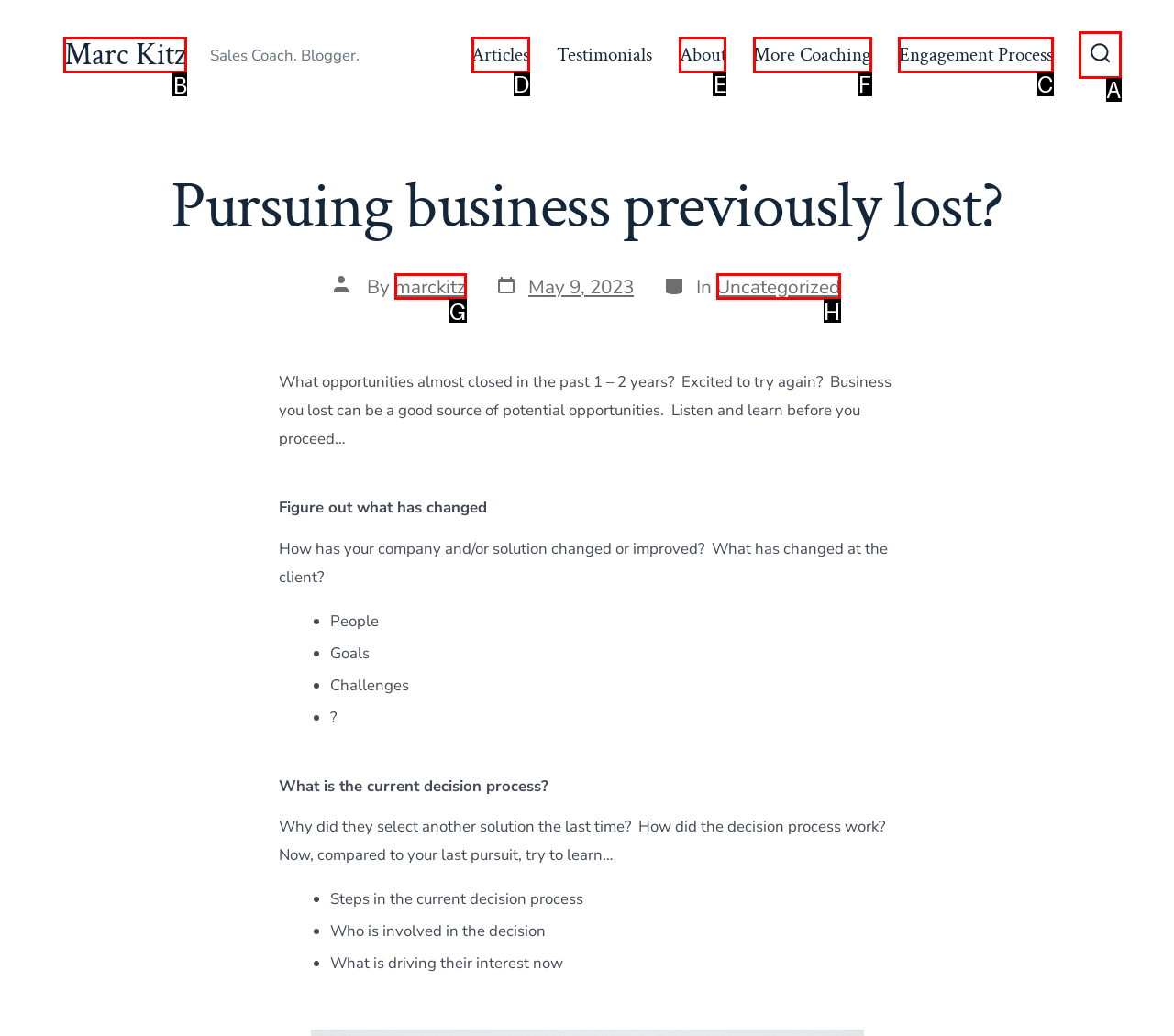Specify which element within the red bounding boxes should be clicked for this task: Learn about 3 perioder föräldraledighet Respond with the letter of the correct option.

None